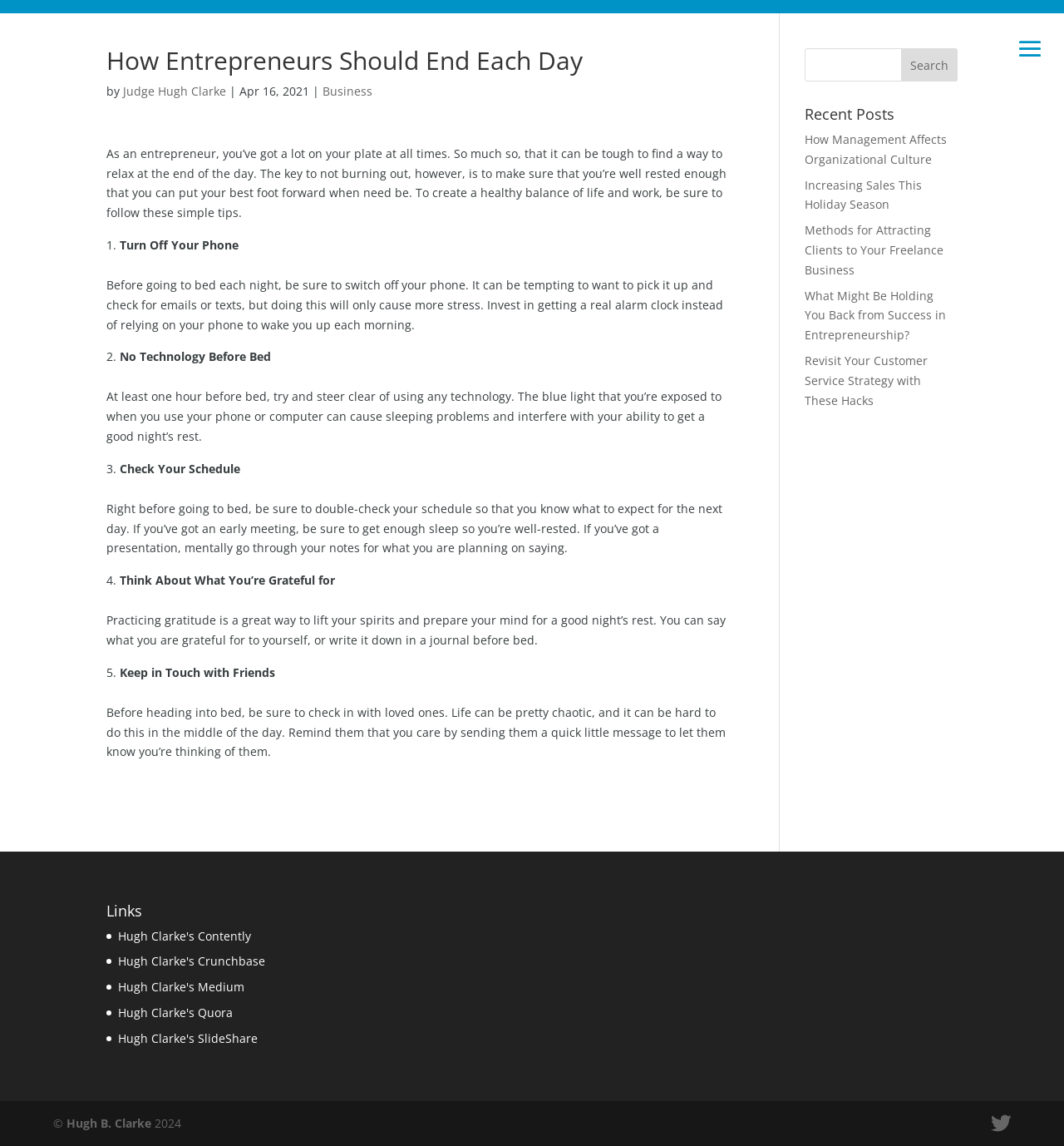How many recent posts are listed?
Provide an in-depth answer to the question, covering all aspects.

The webpage lists 5 recent posts, which are 'How Management Affects Organizational Culture', 'Increasing Sales This Holiday Season', 'Methods for Attracting Clients to Your Freelance Business', 'What Might Be Holding You Back from Success in Entrepreneurship?', and 'Revisit Your Customer Service Strategy with These Hacks'.